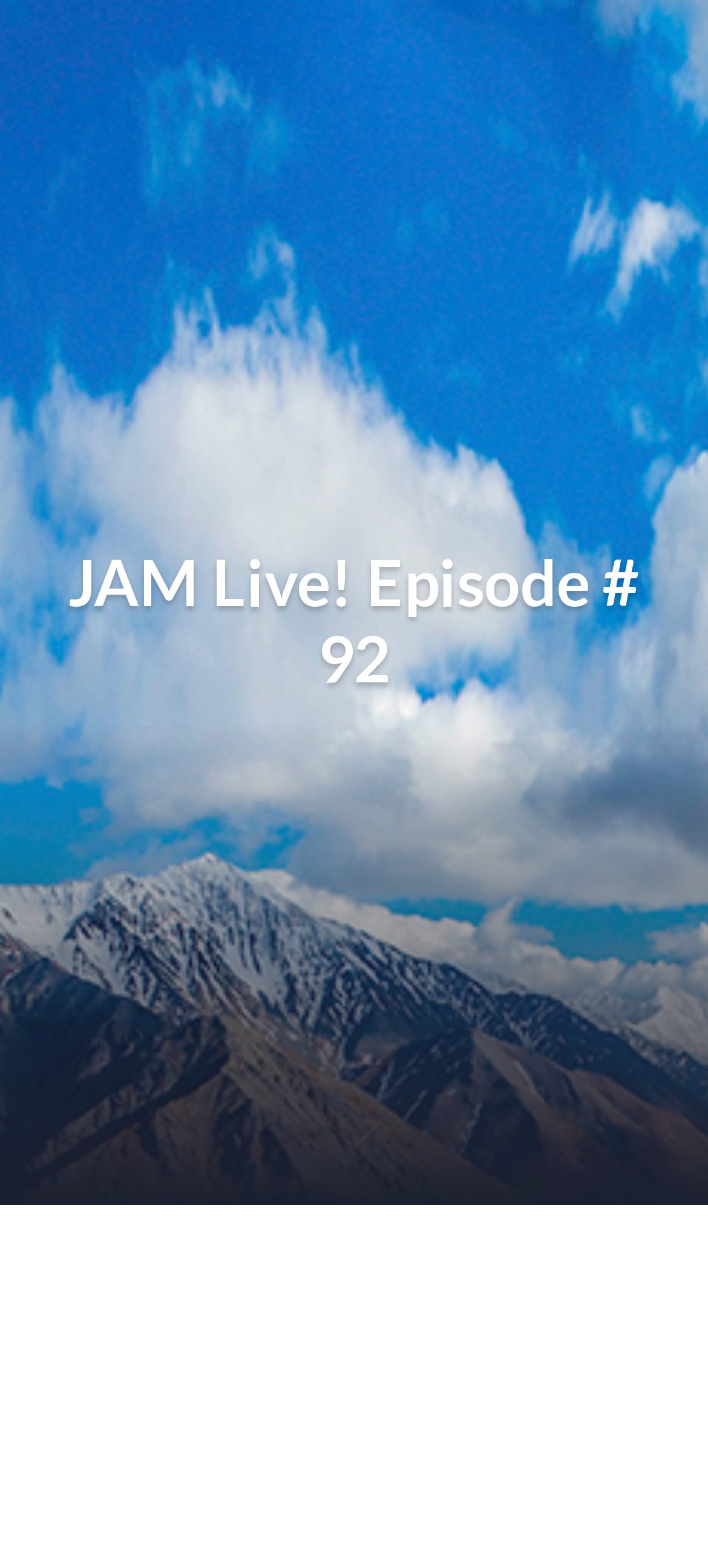What is the text above the audio player?
Using the image, respond with a single word or phrase.

Audio Player